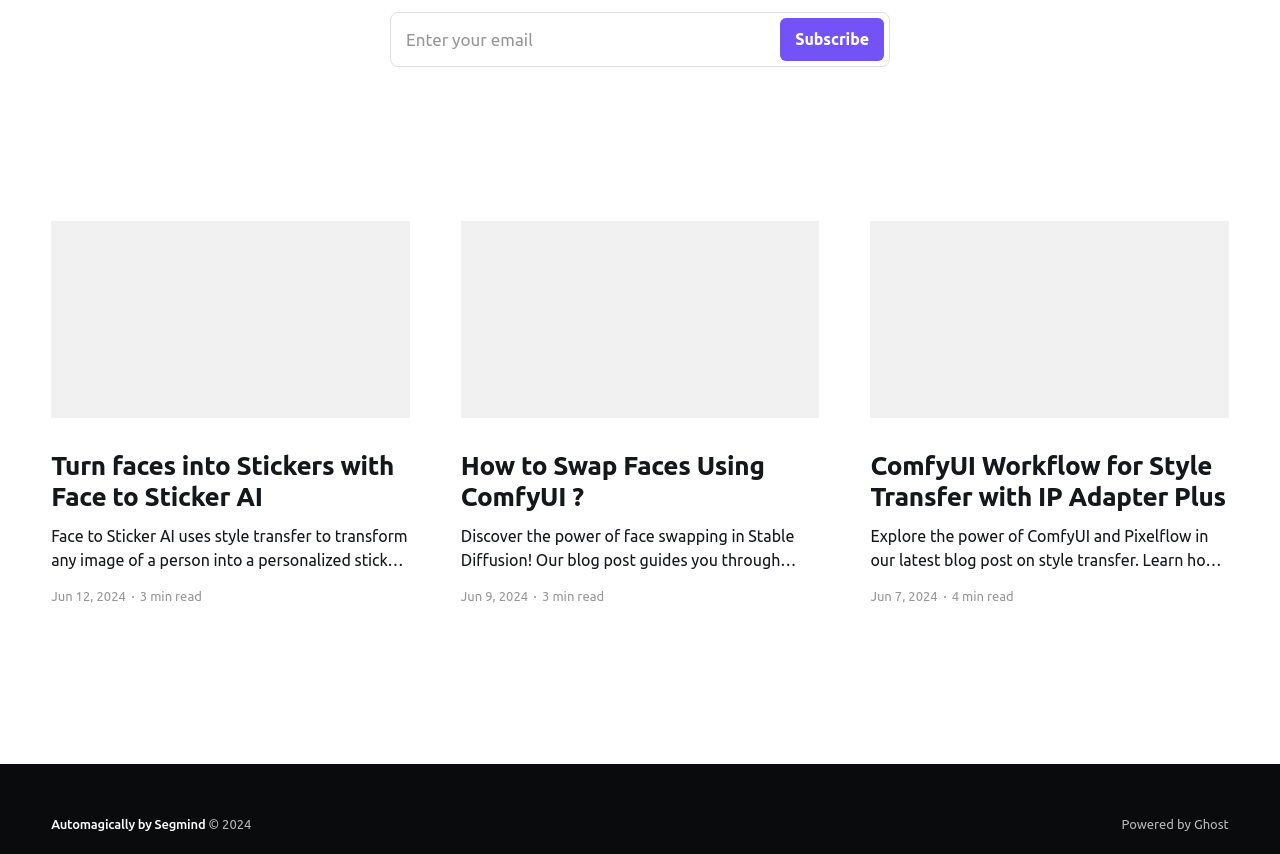Highlight the bounding box of the UI element that corresponds to this description: "Automagically by Segmind".

[0.04, 0.956, 0.161, 0.973]